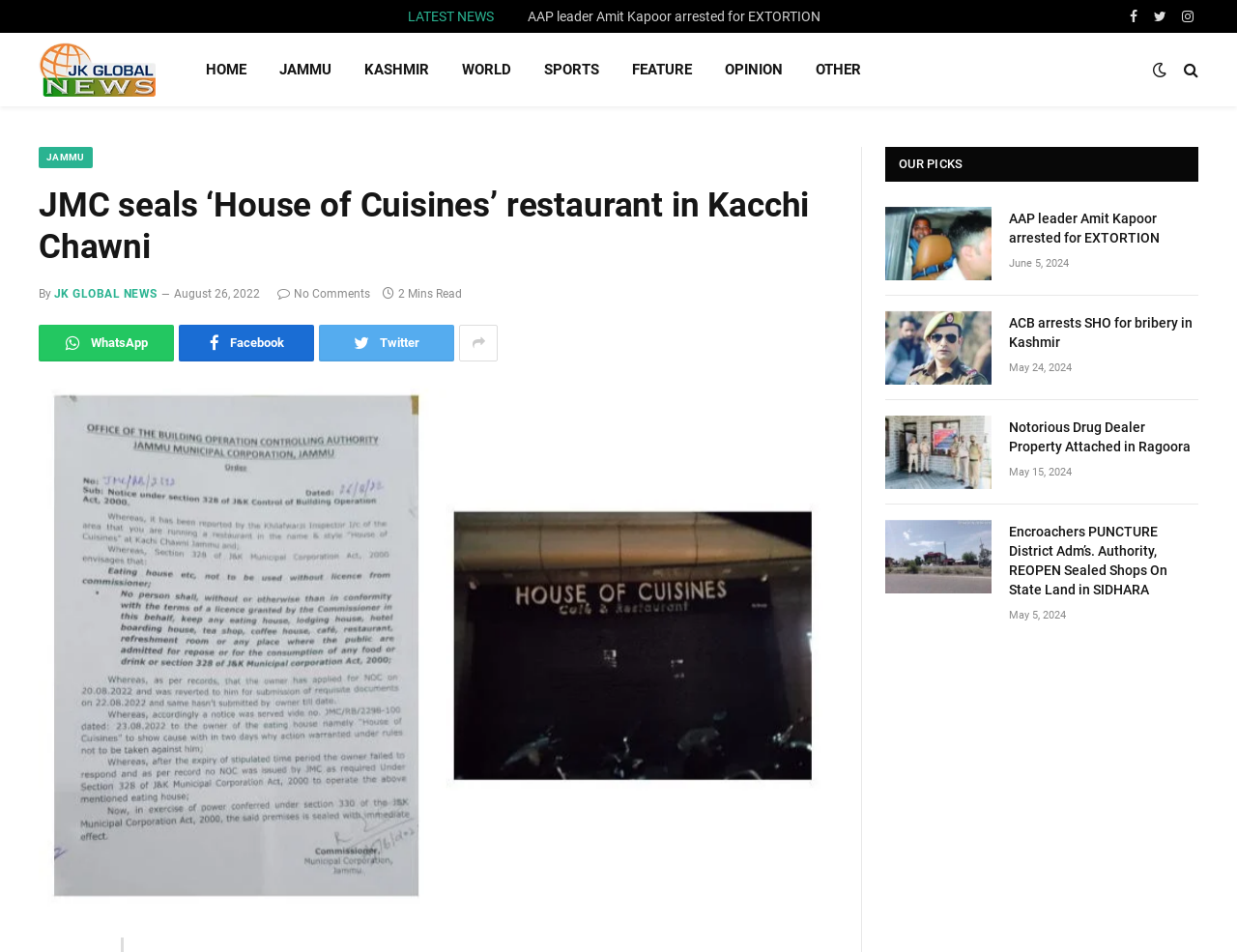Kindly determine the bounding box coordinates for the clickable area to achieve the given instruction: "Visit Jammu page".

[0.212, 0.035, 0.281, 0.112]